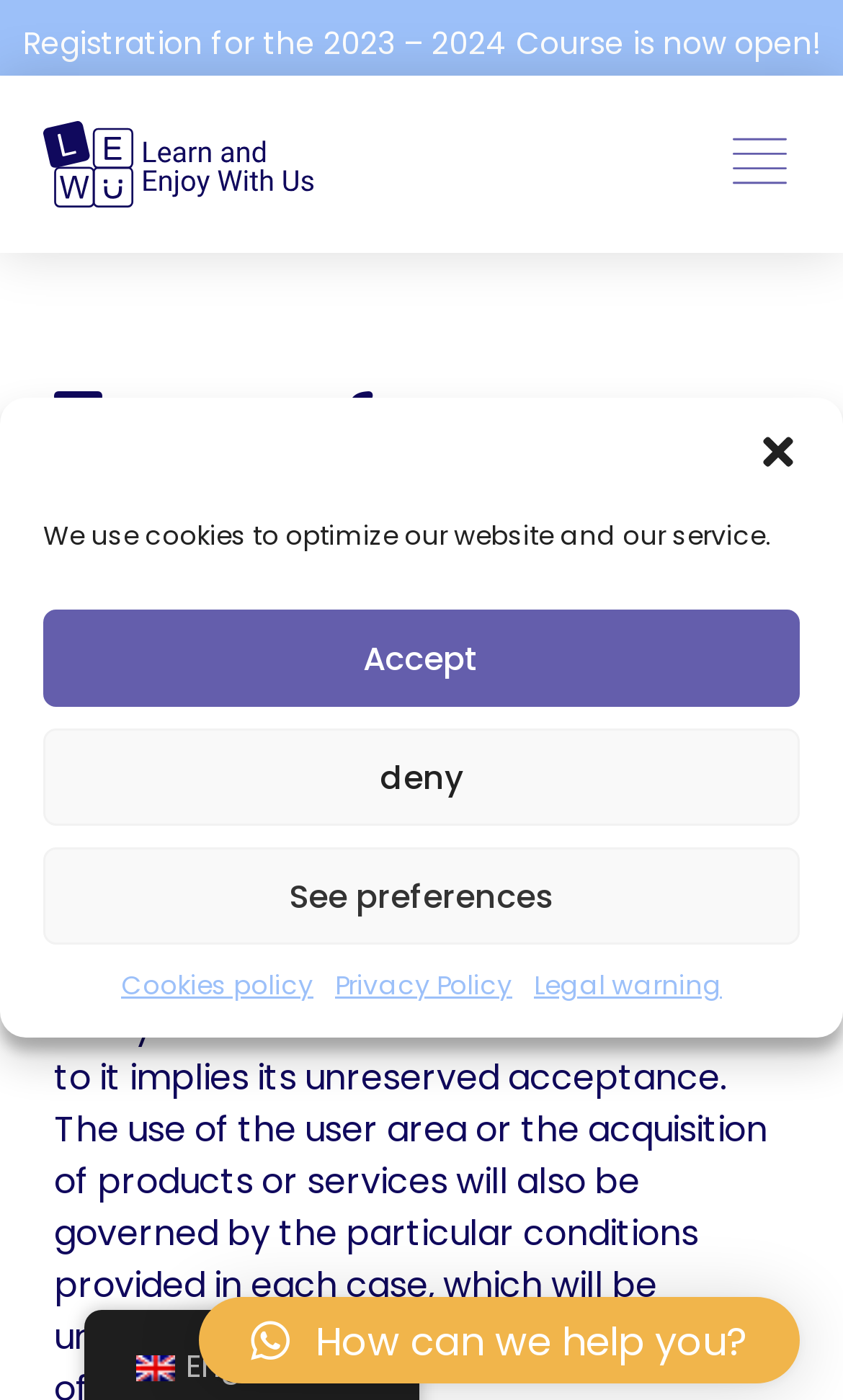Determine the bounding box of the UI element mentioned here: "Menú". The coordinates must be in the format [left, top, right, bottom] with values ranging from 0 to 1.

[0.853, 0.086, 0.949, 0.15]